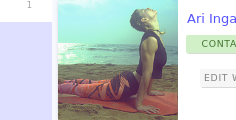What is the color of the woman's top?
Refer to the image and respond with a one-word or short-phrase answer.

Black